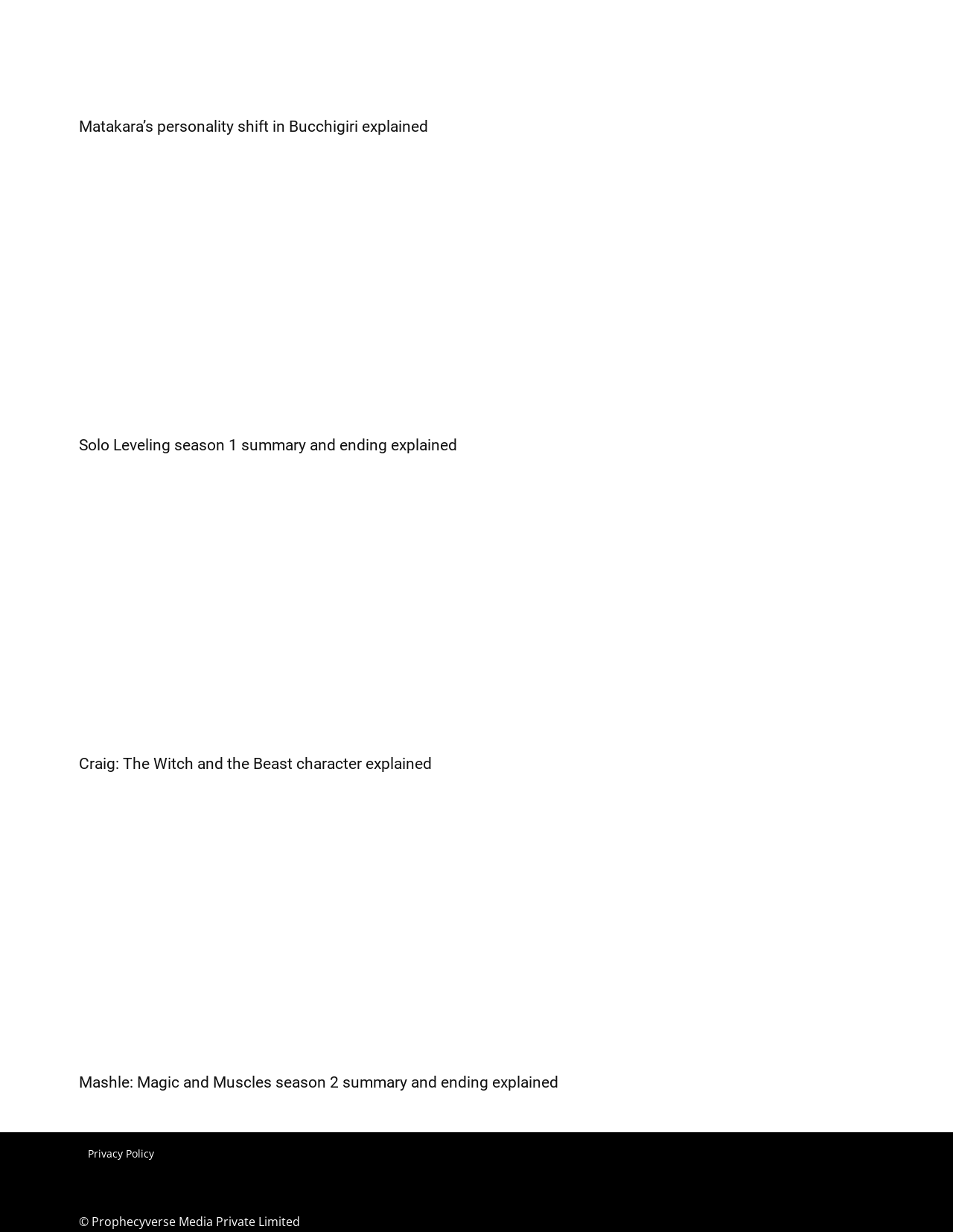Please give the bounding box coordinates of the area that should be clicked to fulfill the following instruction: "View Solo Leveling season 1 summary and ending explained". The coordinates should be in the format of four float numbers from 0 to 1, i.e., [left, top, right, bottom].

[0.083, 0.136, 0.627, 0.346]